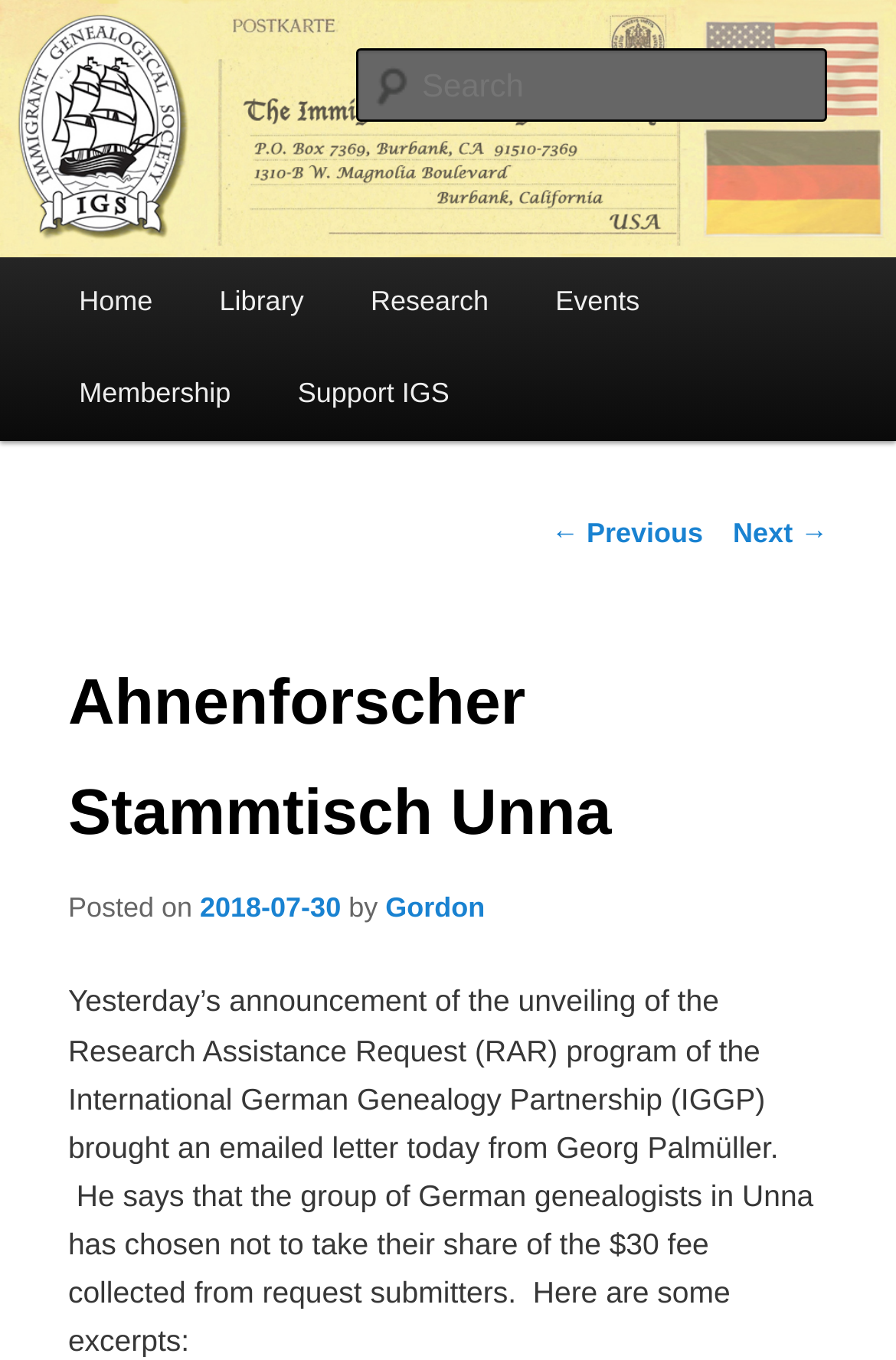From the element description ← Previous, predict the bounding box coordinates of the UI element. The coordinates must be specified in the format (top-left x, top-left y, bottom-right x, bottom-right y) and should be within the 0 to 1 range.

[0.615, 0.381, 0.785, 0.404]